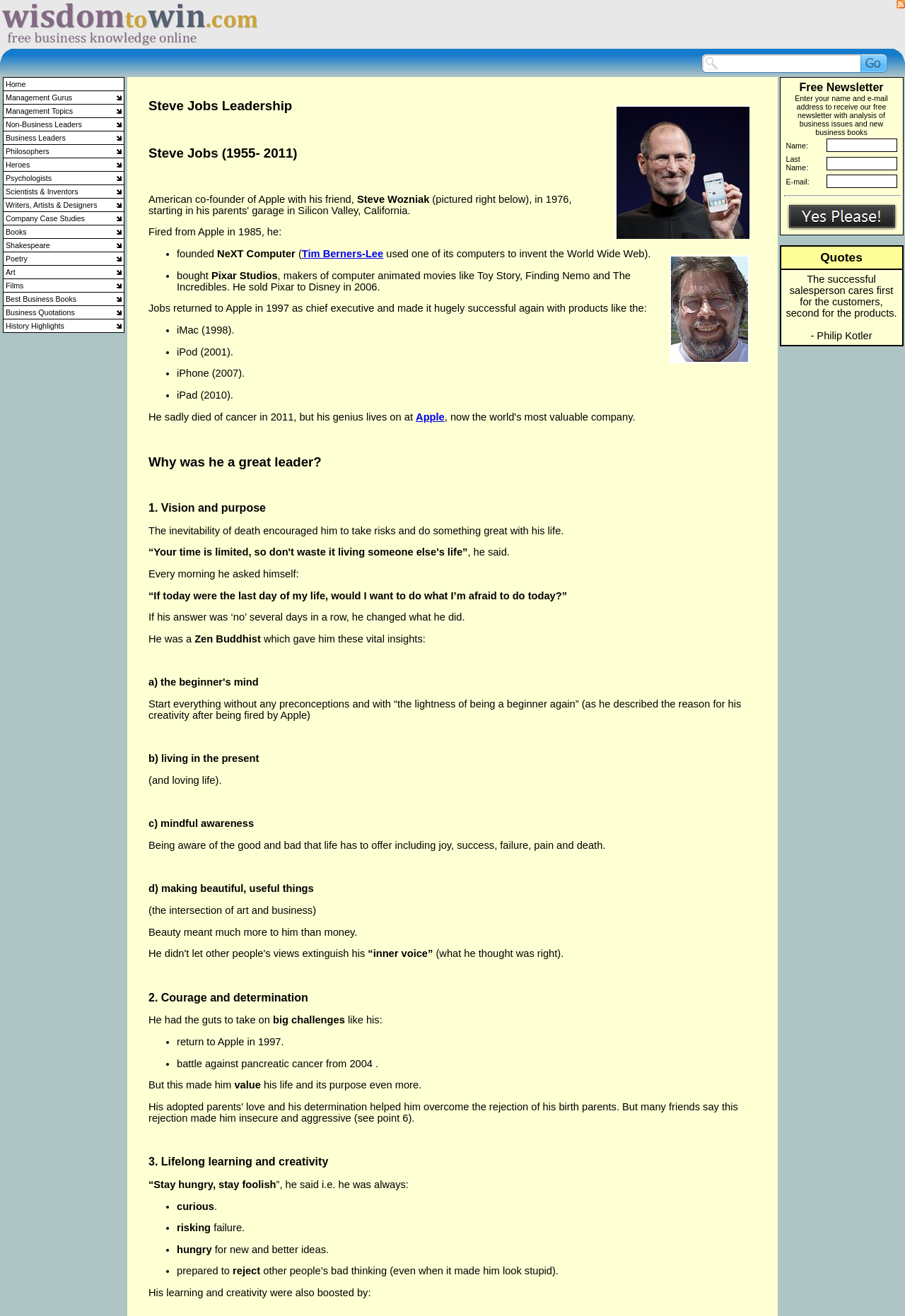Bounding box coordinates must be specified in the format (top-left x, top-left y, bottom-right x, bottom-right y). All values should be floating point numbers between 0 and 1. What are the bounding box coordinates of the UI element described as: name="term"

[0.795, 0.041, 0.951, 0.055]